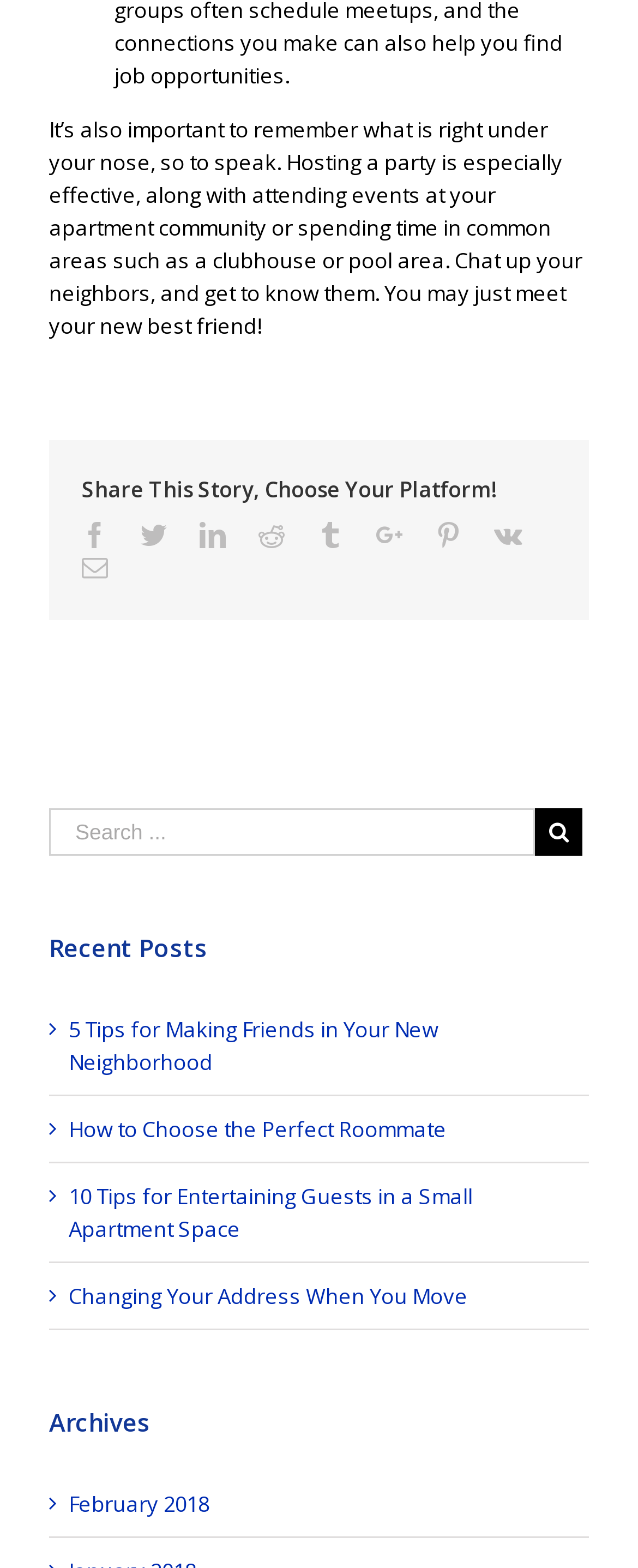How many social media platforms are available to share the story? Based on the screenshot, please respond with a single word or phrase.

9